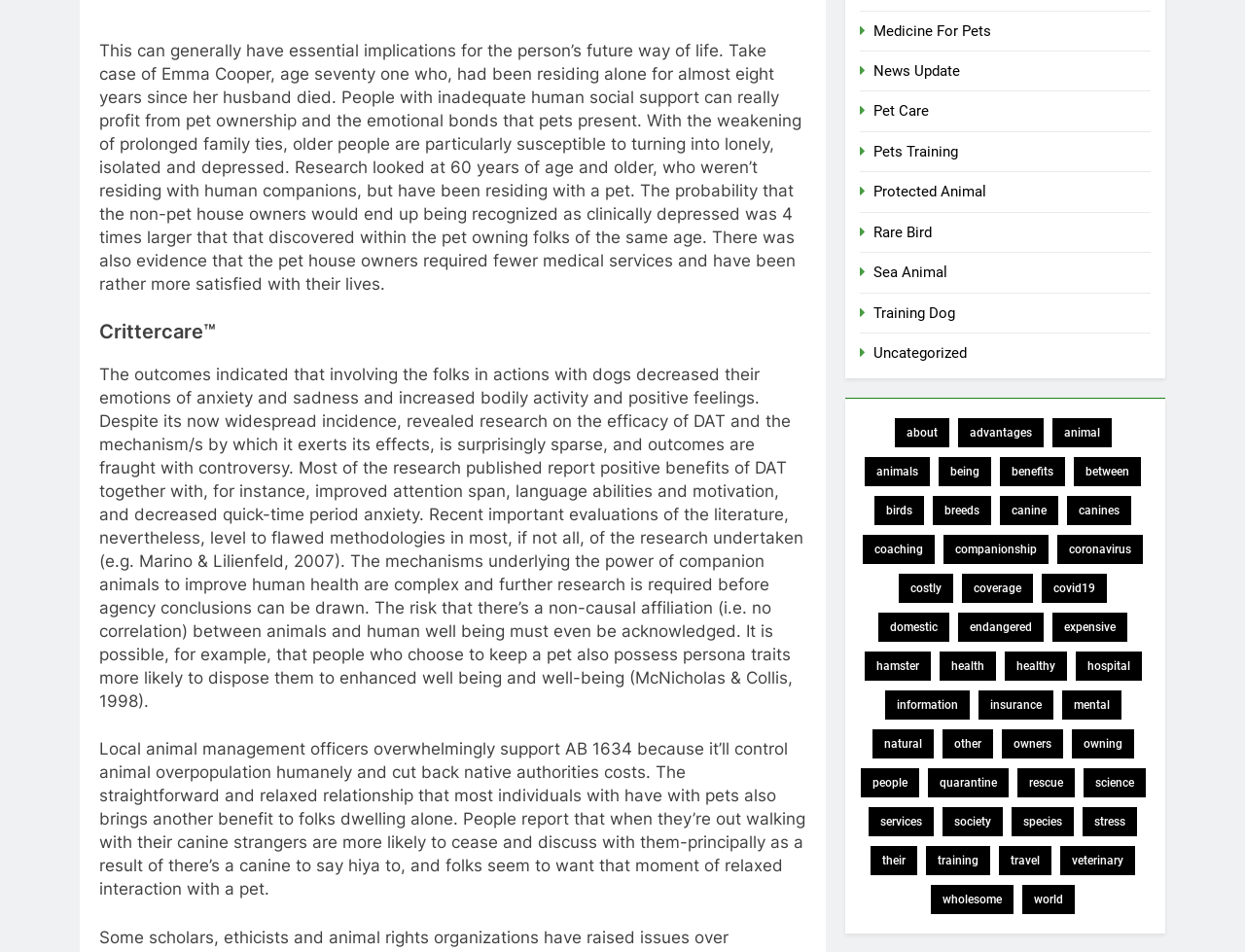Pinpoint the bounding box coordinates of the clickable element needed to complete the instruction: "Click on 'Medicine For Pets'". The coordinates should be provided as four float numbers between 0 and 1: [left, top, right, bottom].

[0.702, 0.023, 0.796, 0.041]